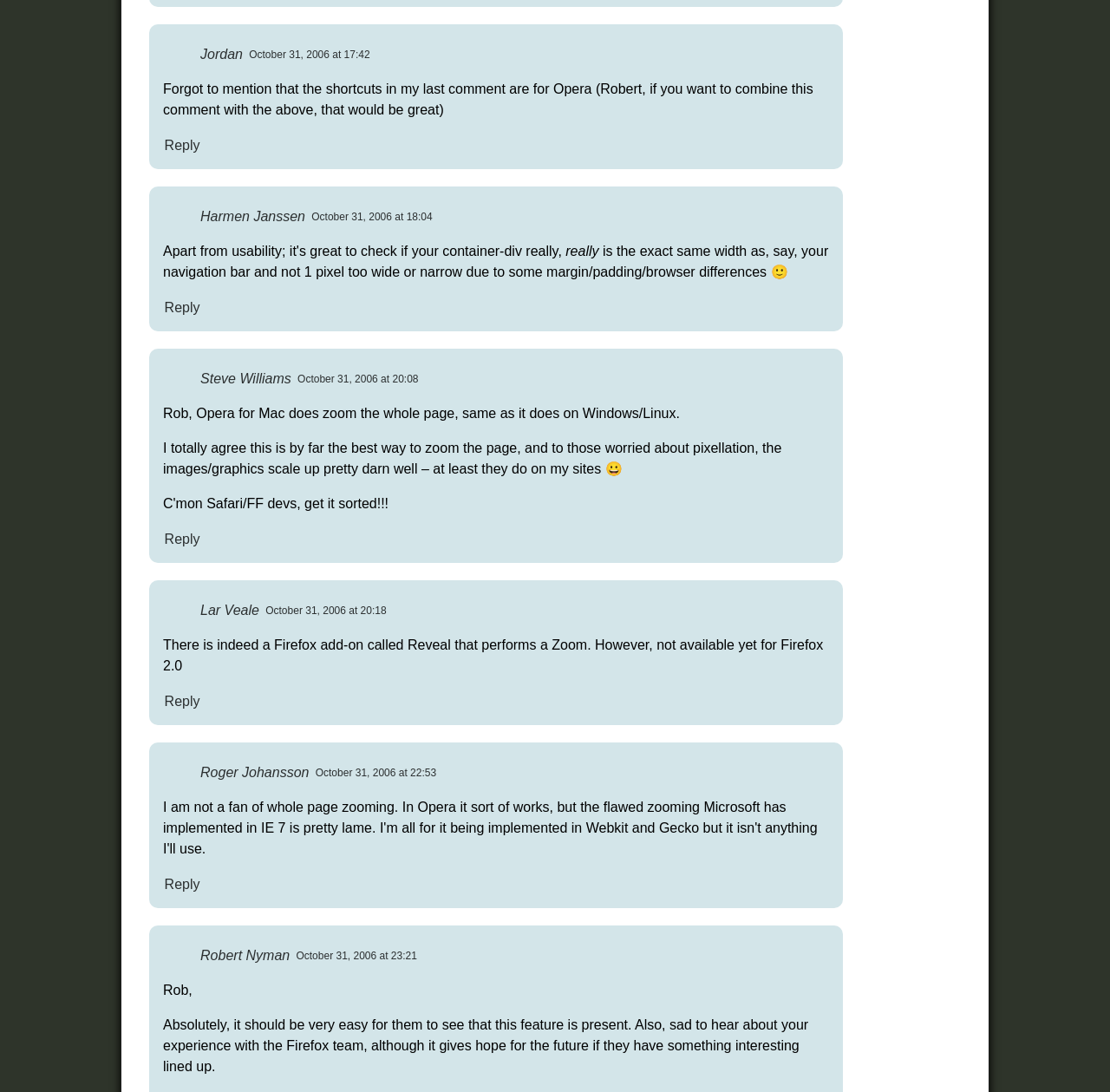Bounding box coordinates are specified in the format (top-left x, top-left y, bottom-right x, bottom-right y). All values are floating point numbers bounded between 0 and 1. Please provide the bounding box coordinate of the region this sentence describes: October 31, 2006 at 18:04

[0.28, 0.192, 0.391, 0.205]